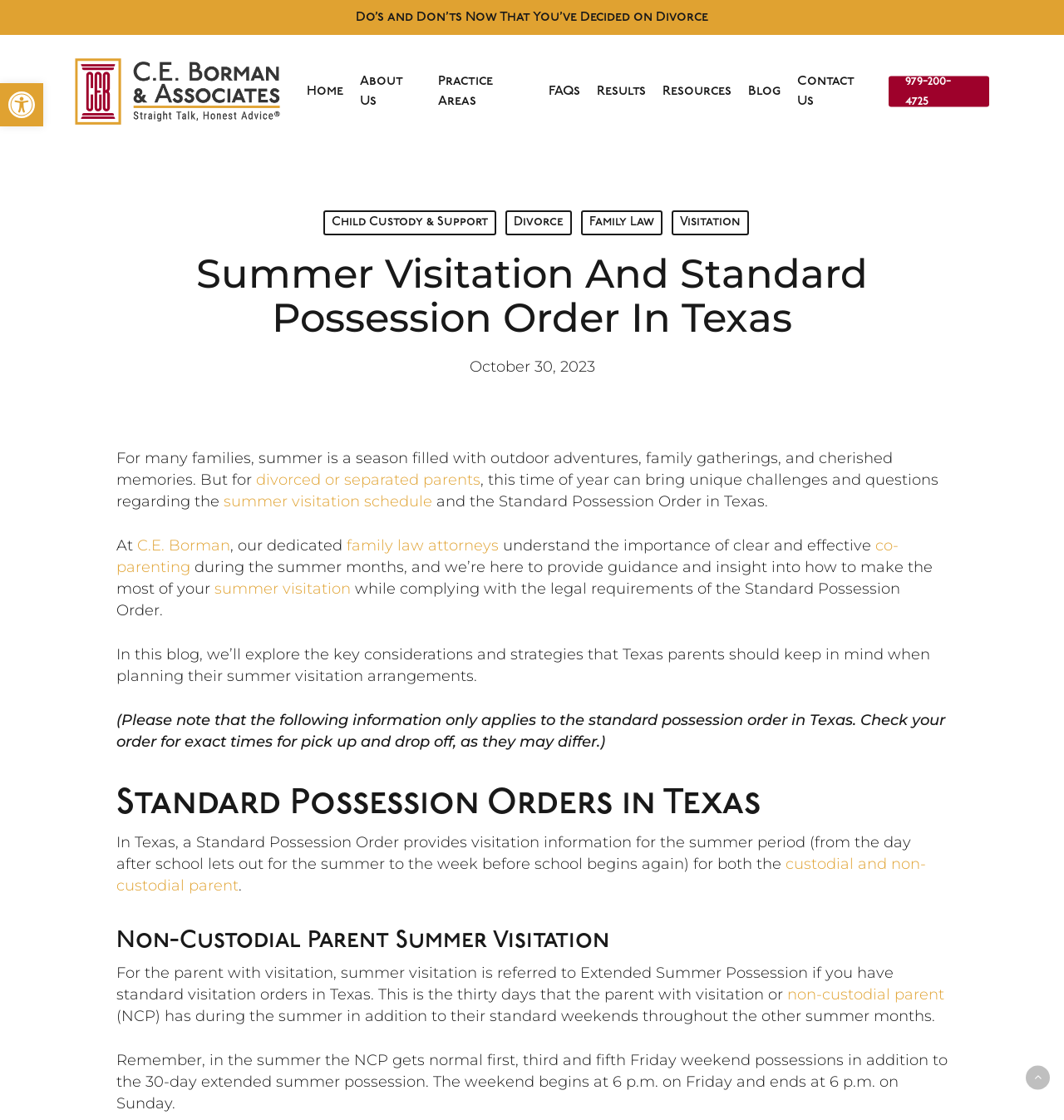Answer briefly with one word or phrase:
What is the purpose of the Standard Possession Order in Texas?

Provides visitation information for summer period